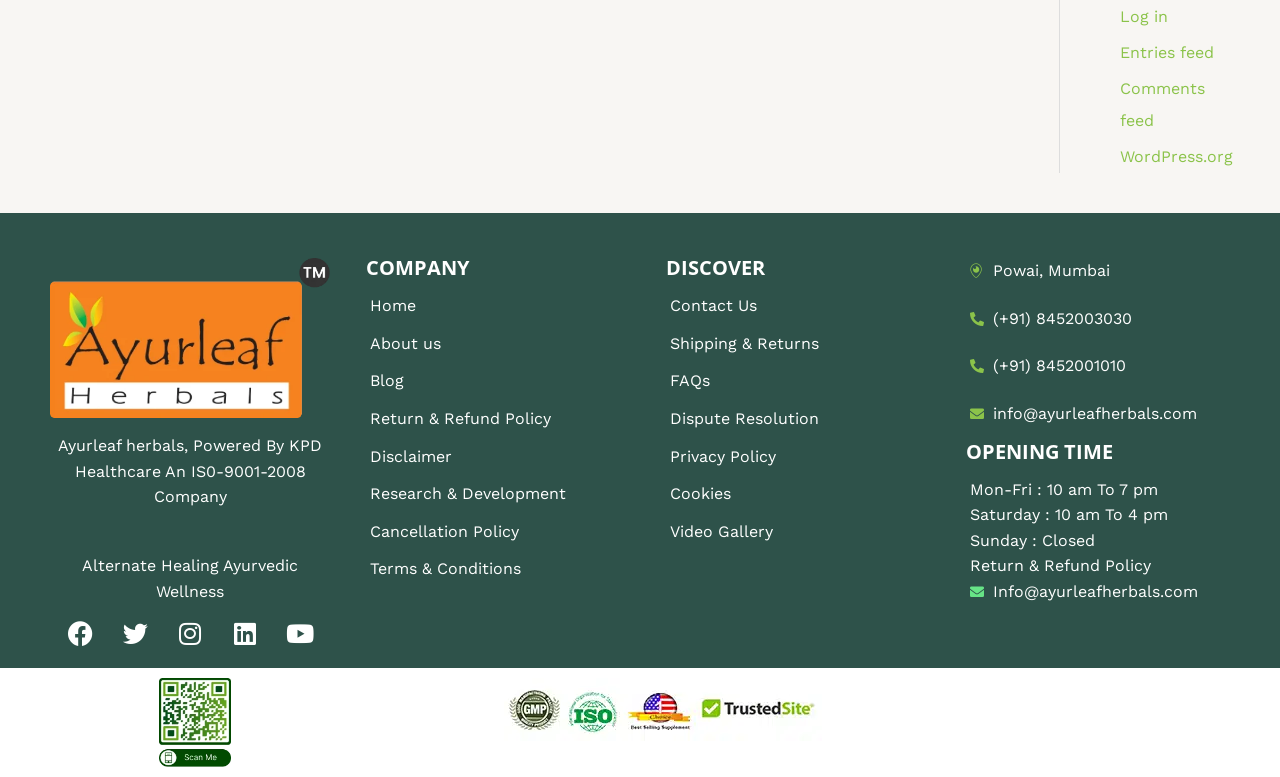Find and provide the bounding box coordinates for the UI element described here: "Return & Refund Policy". The coordinates should be given as four float numbers between 0 and 1: [left, top, right, bottom].

[0.289, 0.523, 0.492, 0.556]